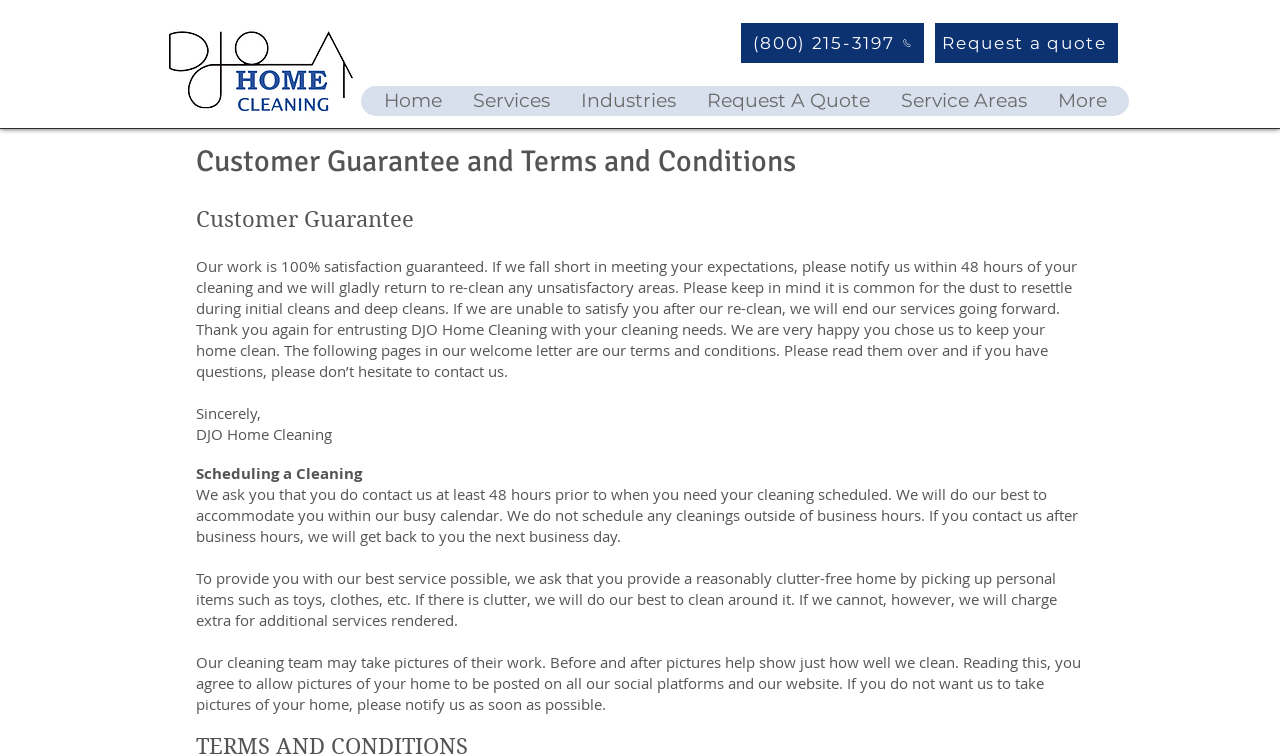What is required of the customer to ensure the best service?
Based on the visual content, answer with a single word or a brief phrase.

Reasonably clutter-free home